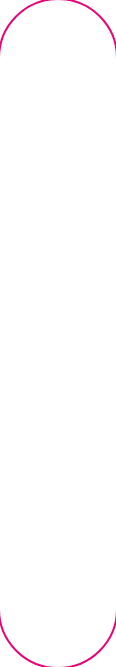Please provide a comprehensive response to the question based on the details in the image: How long has Kerry D been using the agency's services?

The testimonial mentions a long-standing relationship with the agency, implying that Kerry D has been using their services for an extended period of time, specifically many years.